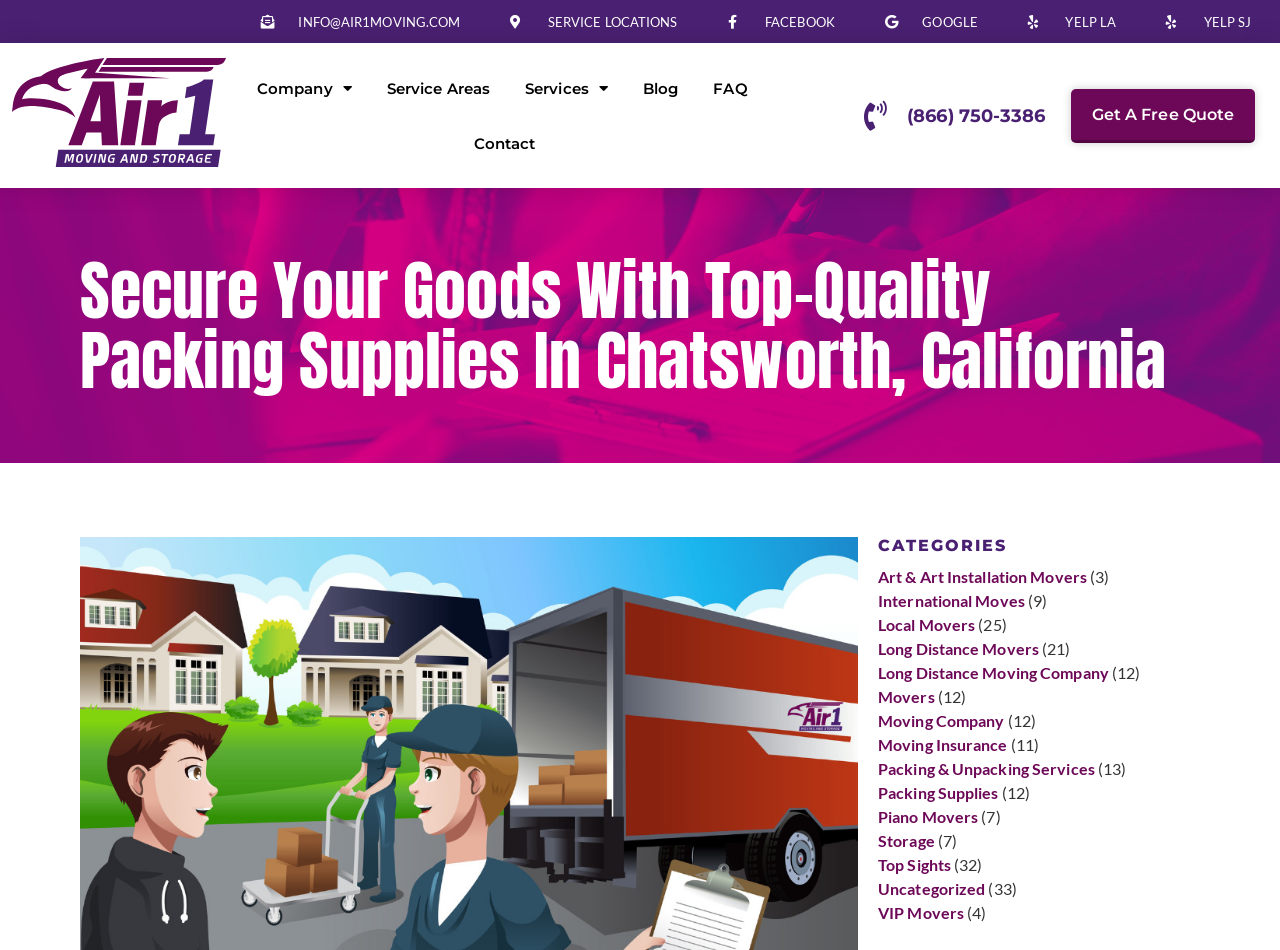Identify the bounding box coordinates for the element you need to click to achieve the following task: "Contact the company". Provide the bounding box coordinates as four float numbers between 0 and 1, in the form [left, top, right, bottom].

[0.358, 0.122, 0.43, 0.18]